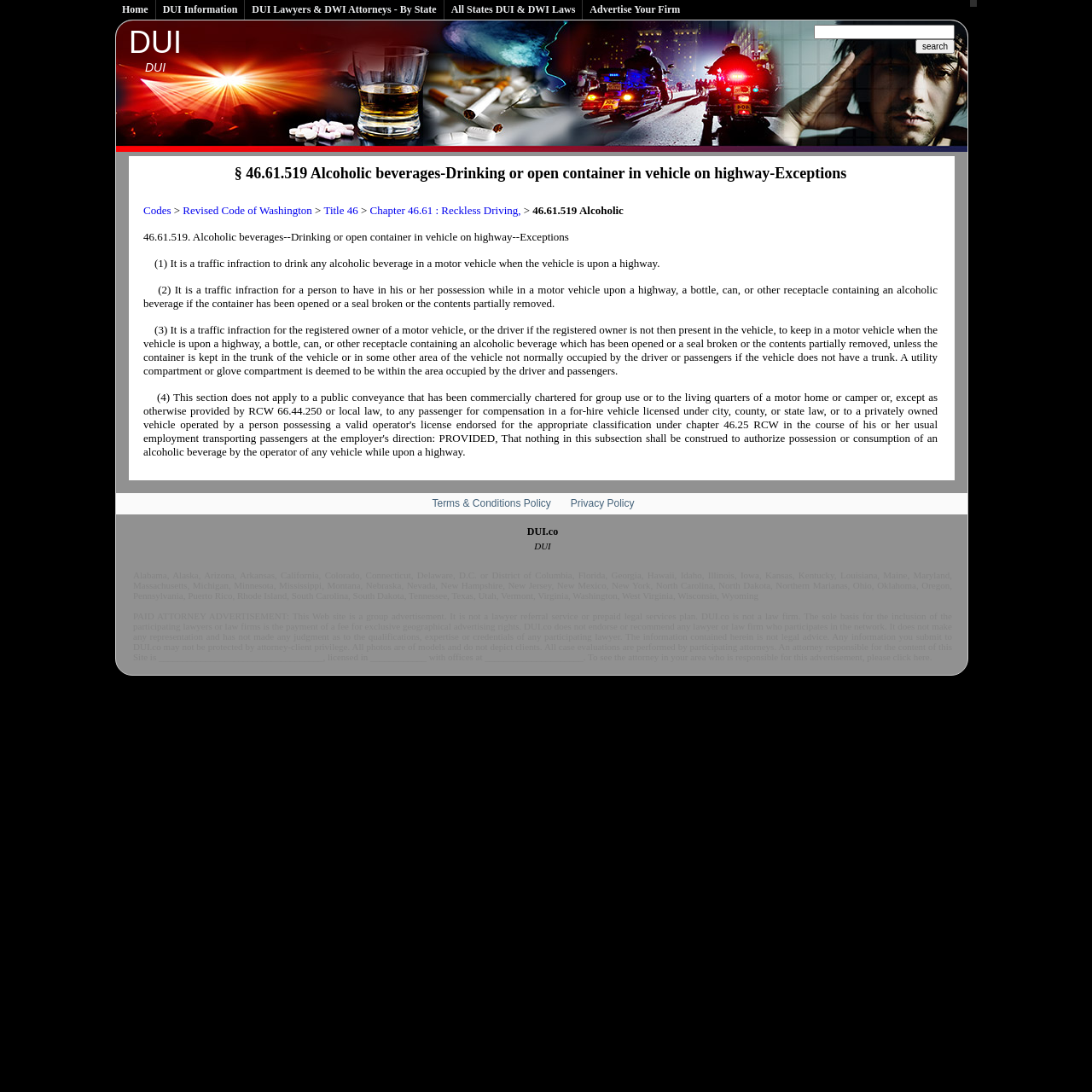Find the bounding box coordinates for the HTML element specified by: "Advertise Your Firm".

[0.534, 0.0, 0.629, 0.018]